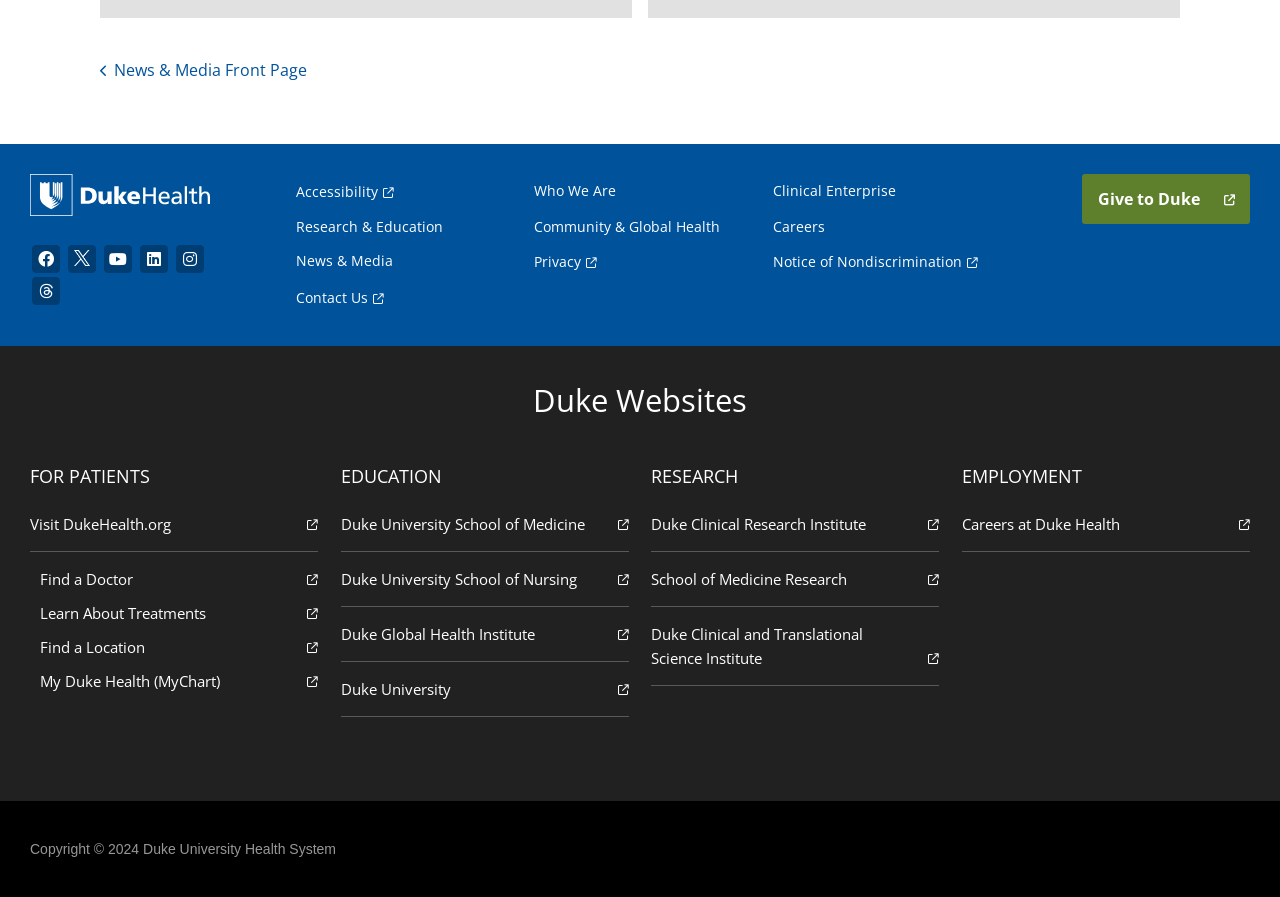Give a one-word or one-phrase response to the question: 
What is the name of the education institution?

Duke University